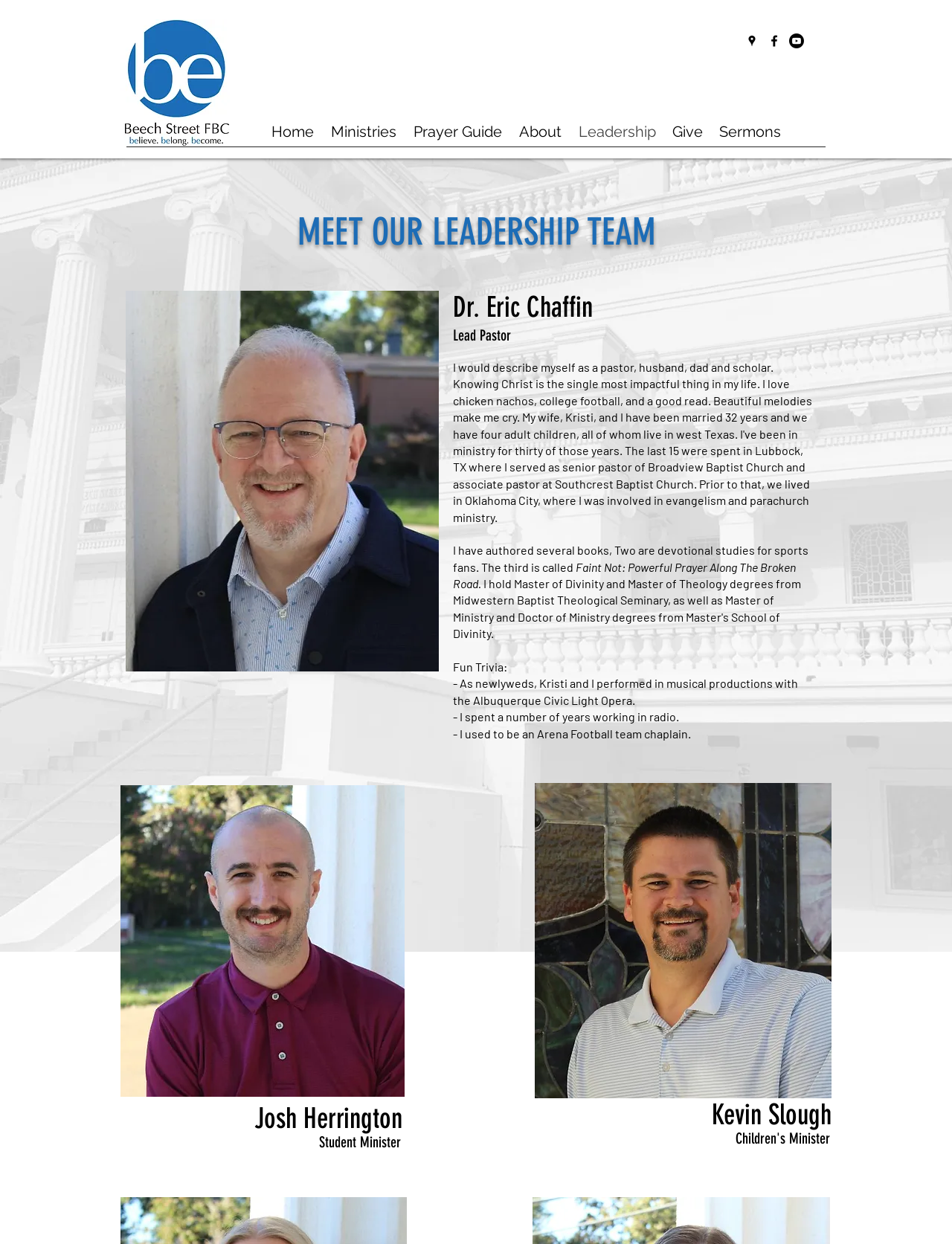Given the description "Prayer Guide", determine the bounding box of the corresponding UI element.

[0.425, 0.091, 0.536, 0.121]